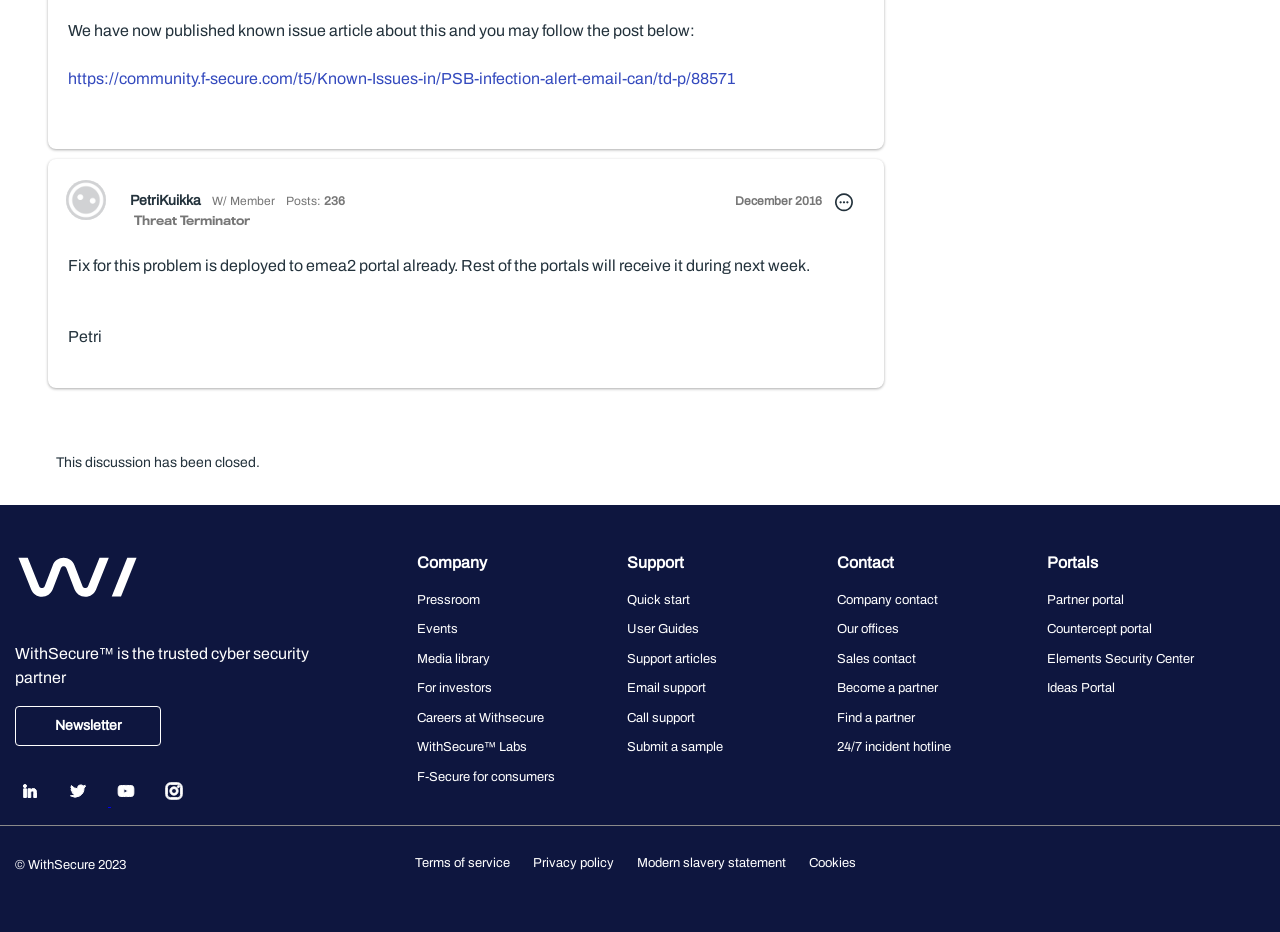Kindly determine the bounding box coordinates for the area that needs to be clicked to execute this instruction: "Go to company page".

[0.326, 0.591, 0.476, 0.617]